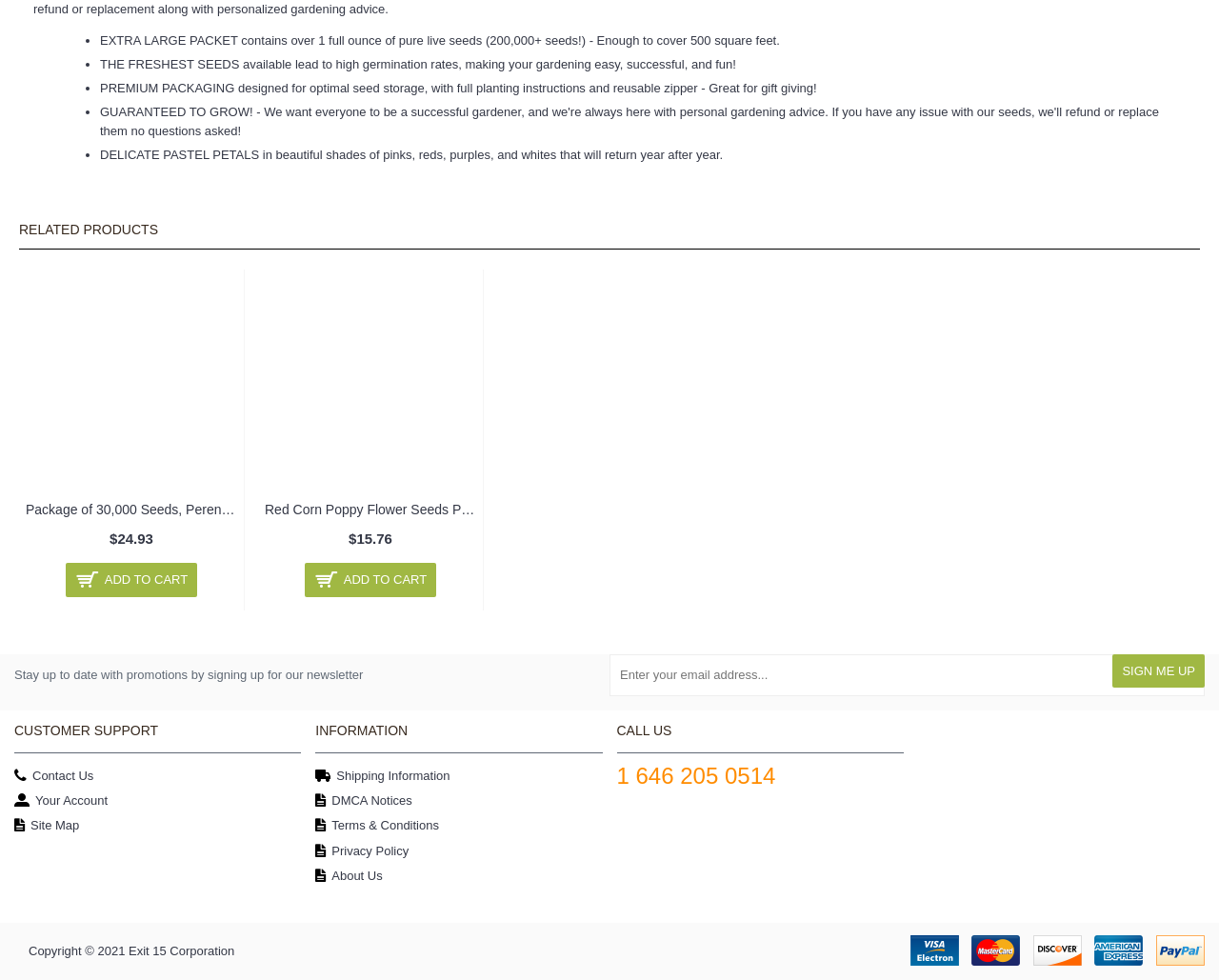What is the purpose of the PREMIUM PACKAGING?
Provide a one-word or short-phrase answer based on the image.

optimal seed storage